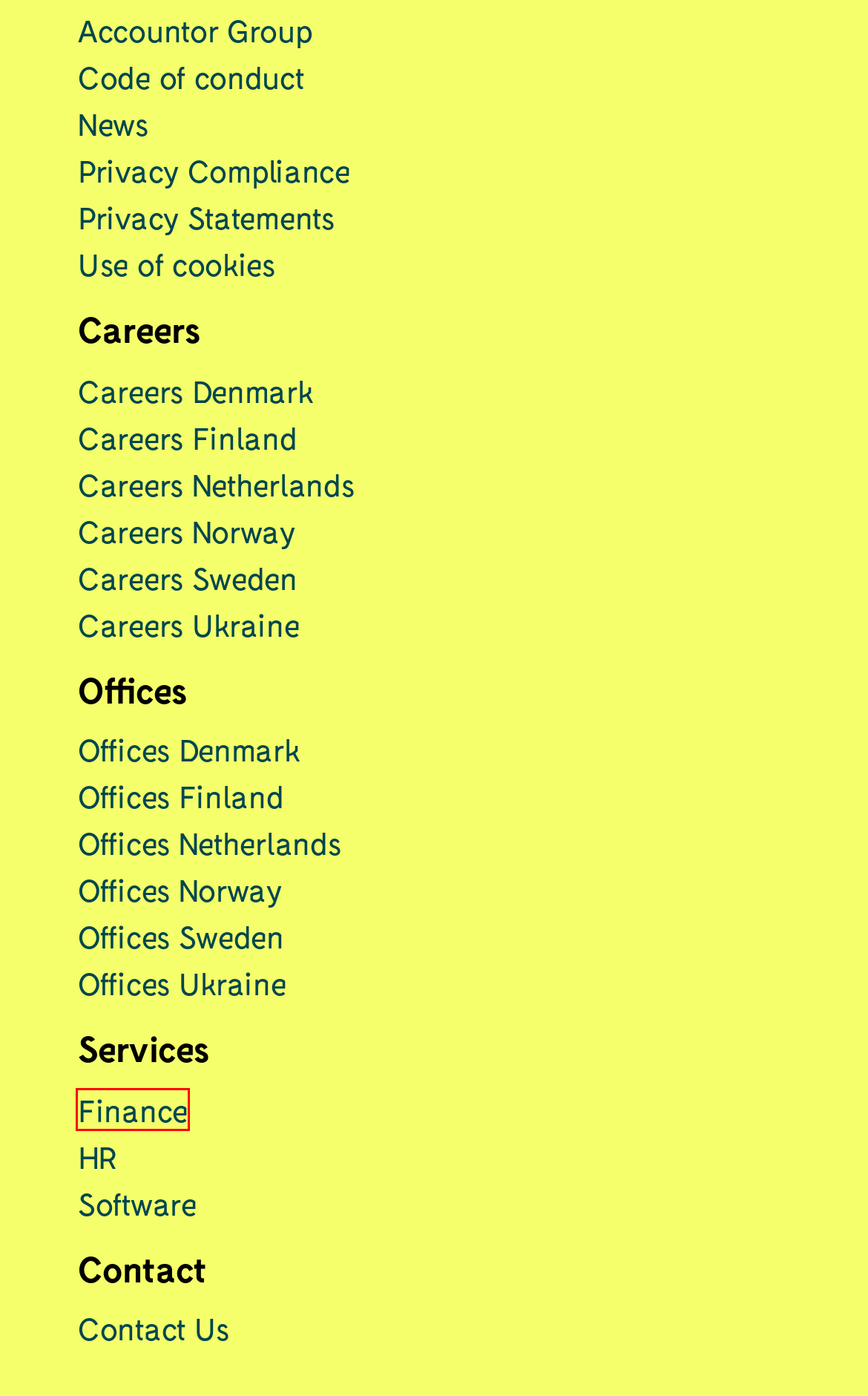You have a screenshot of a webpage, and a red bounding box highlights an element. Select the webpage description that best fits the new page after clicking the element within the bounding box. Options are:
A. Offices Norway | Accountor
B. Code of Conduct | Accountor Group
C. Privacy Statement | Accountor Group
D. careers
E. Career | Accountor Ukraine
F. Accountor | Financial services
G. Contact | Accountor
H. Offices in Sweden | Accountor

F